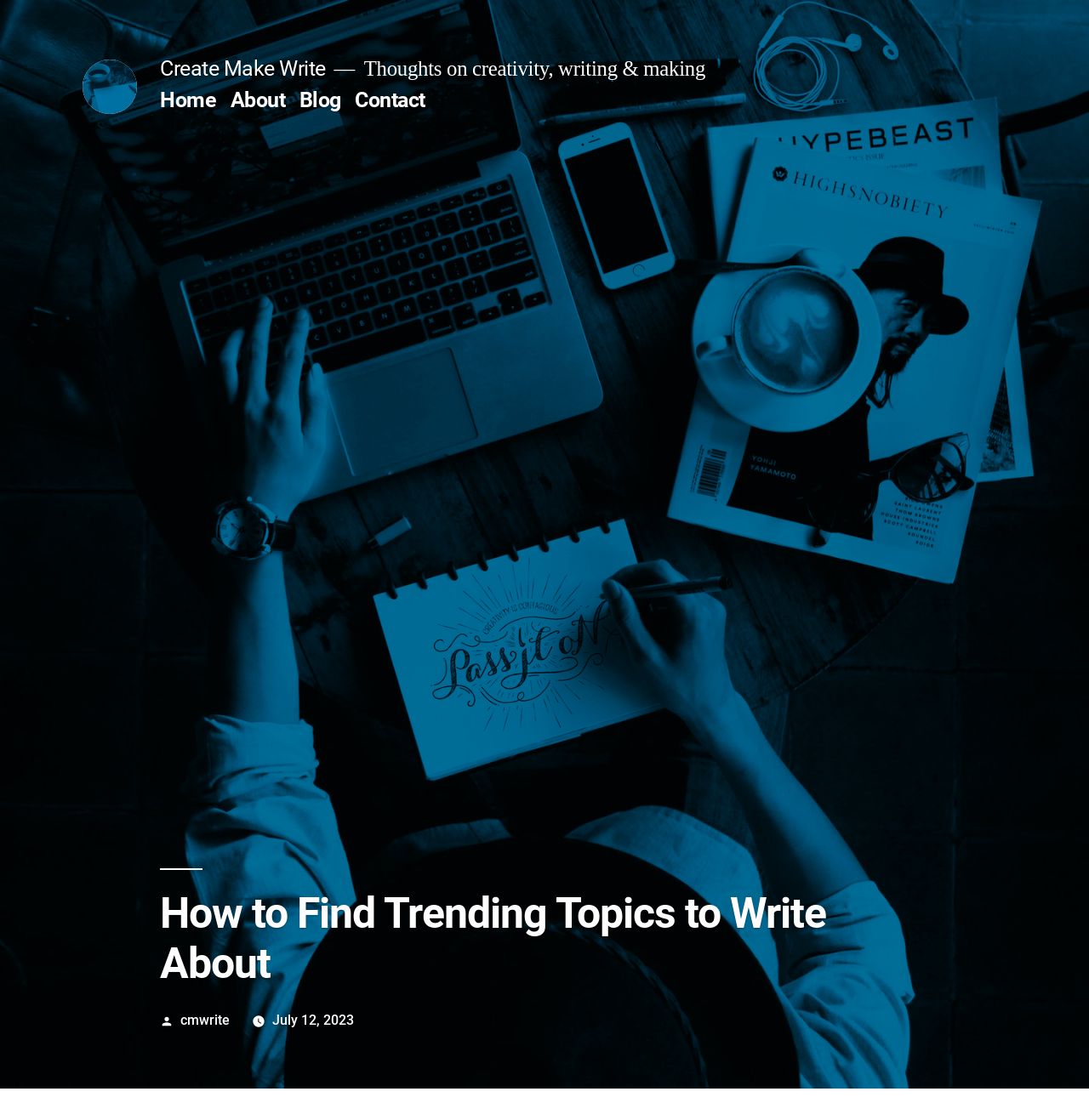Given the description "Hawaii Defense Foundation", determine the bounding box of the corresponding UI element.

None